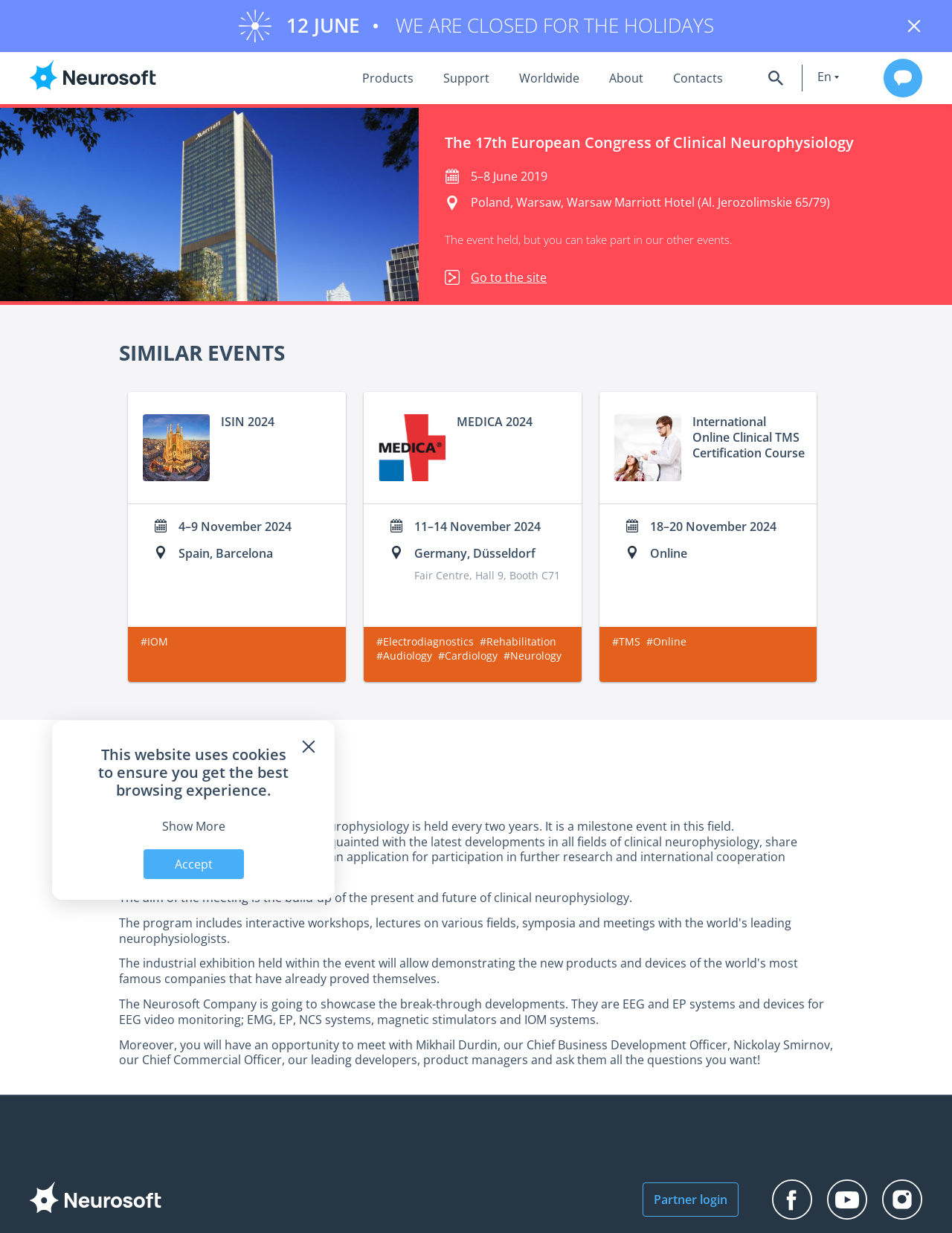Please answer the following question using a single word or phrase: 
What is the name of the hotel where the 17th European Congress of Clinical Neurophysiology is held?

Warsaw Marriott Hotel